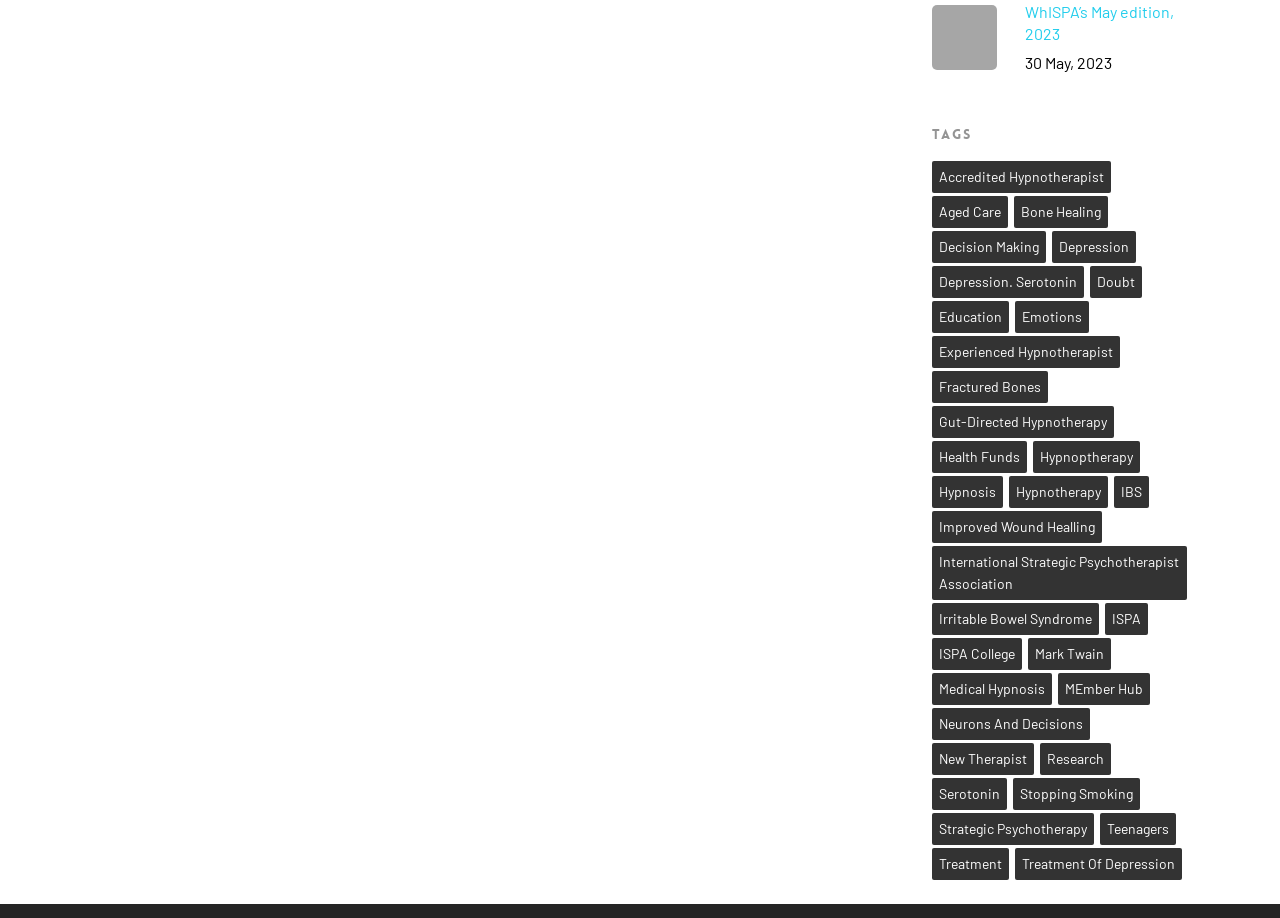From the webpage screenshot, predict the bounding box of the UI element that matches this description: "medical hypnosis".

[0.728, 0.733, 0.821, 0.768]